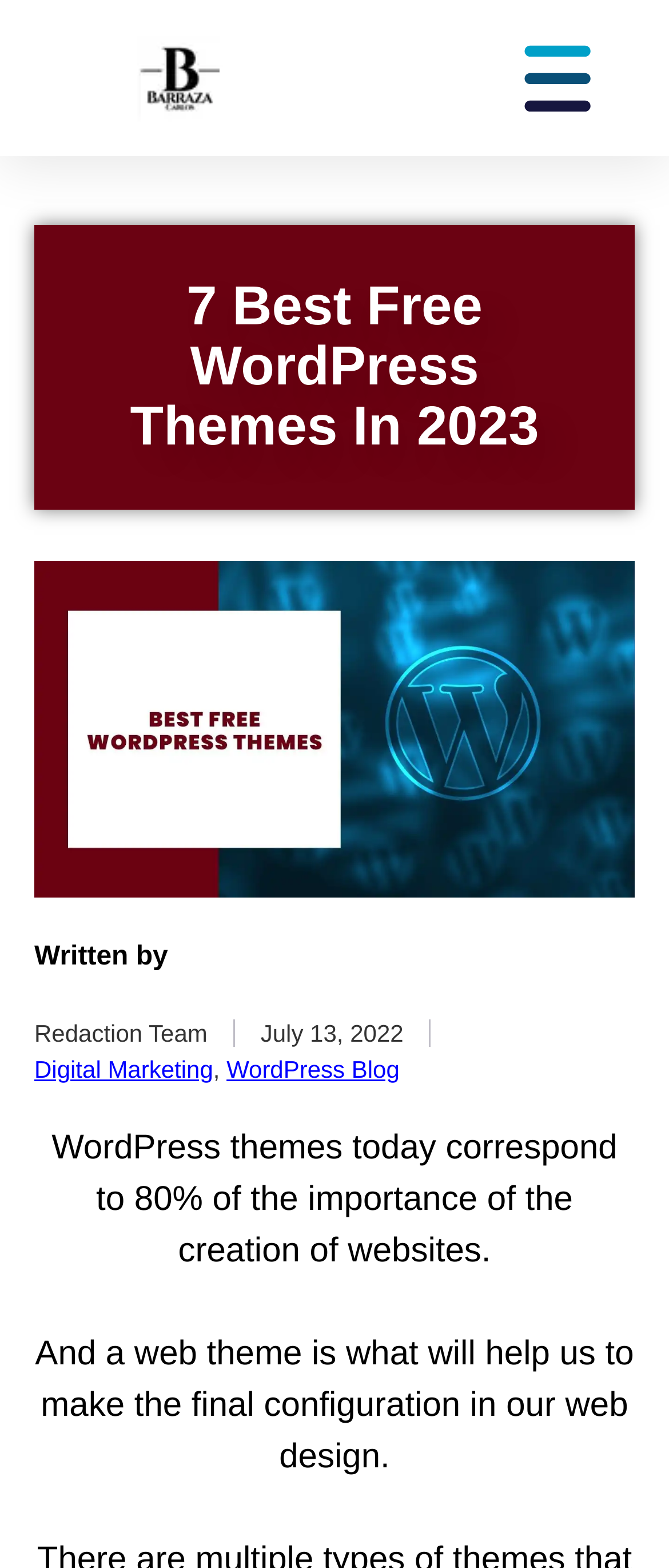Provide a short answer using a single word or phrase for the following question: 
What is the logo above the menu toggle button?

Carlos-barraza-logo-50